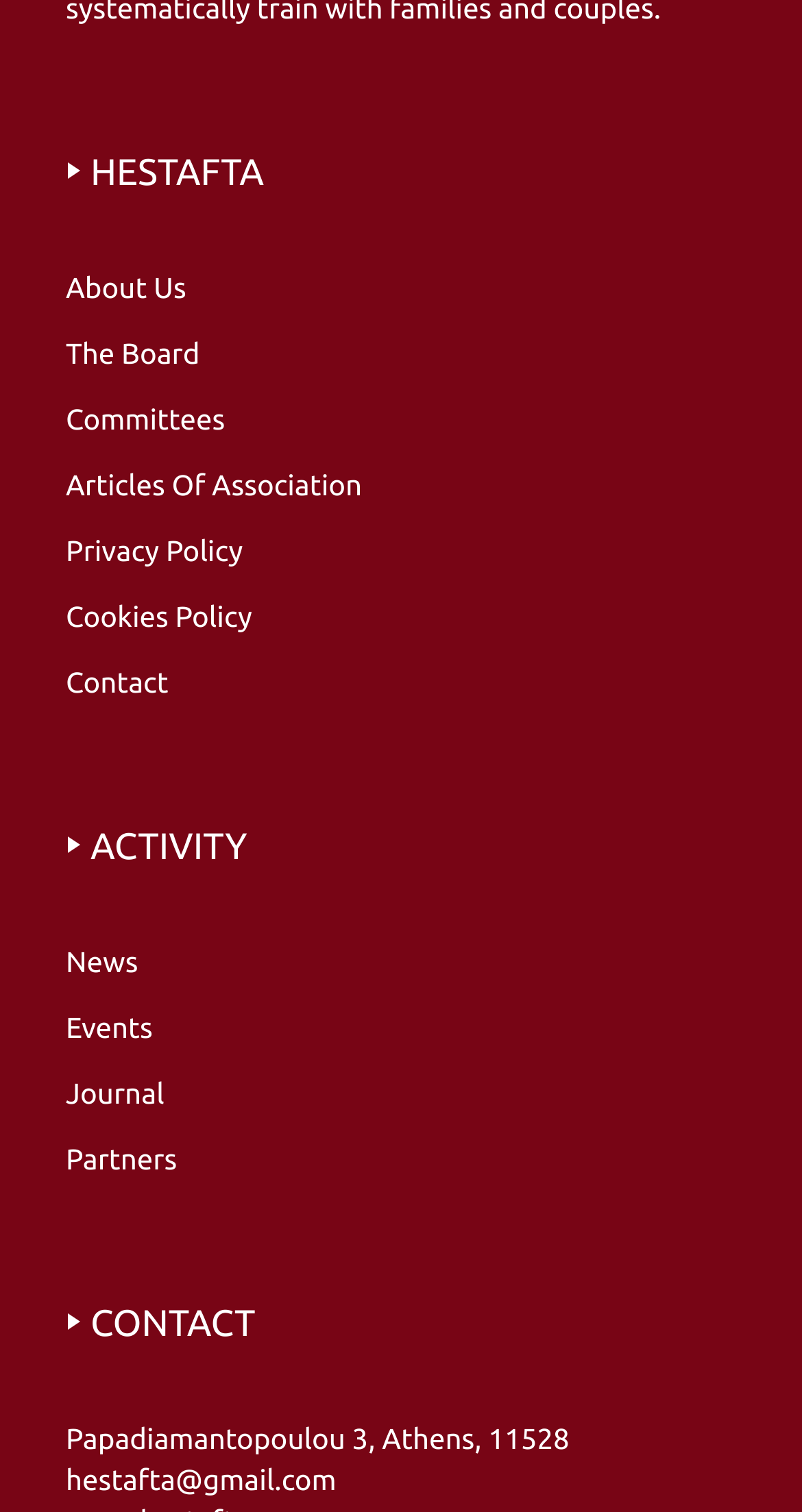Respond to the following question using a concise word or phrase: 
What is the email address listed on the webpage?

hestafta@gmail.com